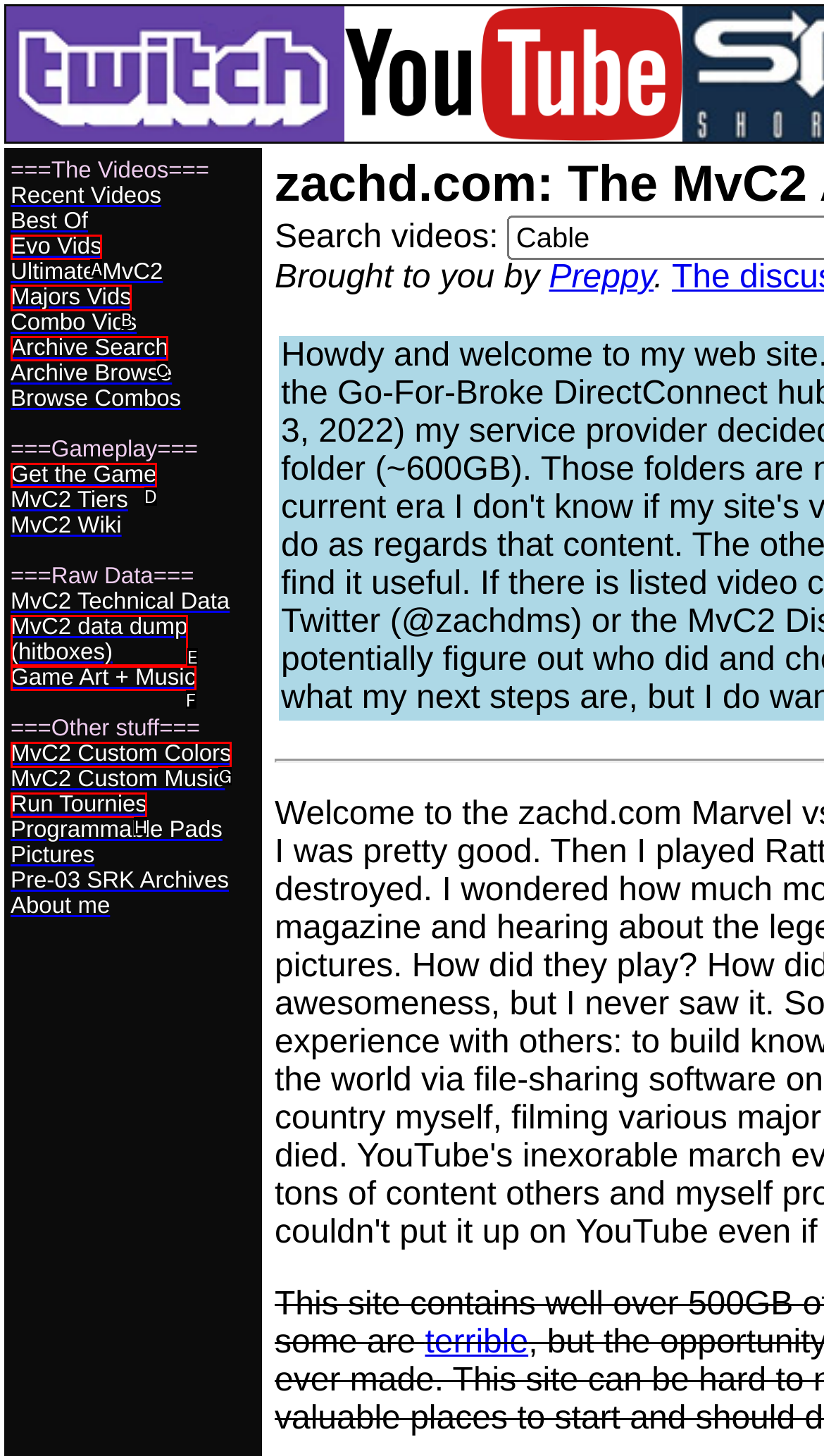Select the correct option from the given choices to perform this task: Get the Game. Provide the letter of that option.

D